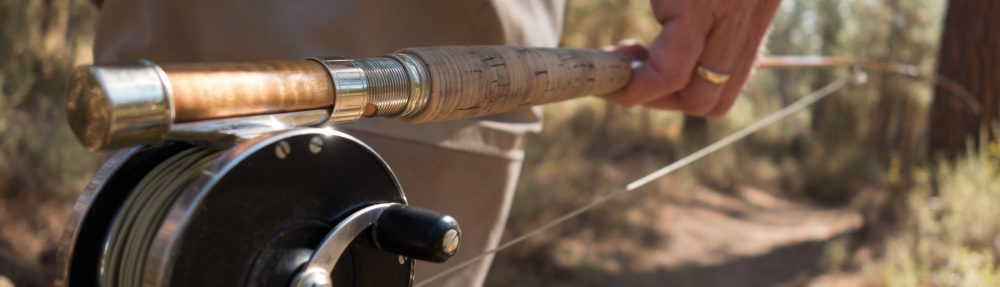Provide a one-word or short-phrase response to the question:
What is the color of the fly reel's finish?

dark